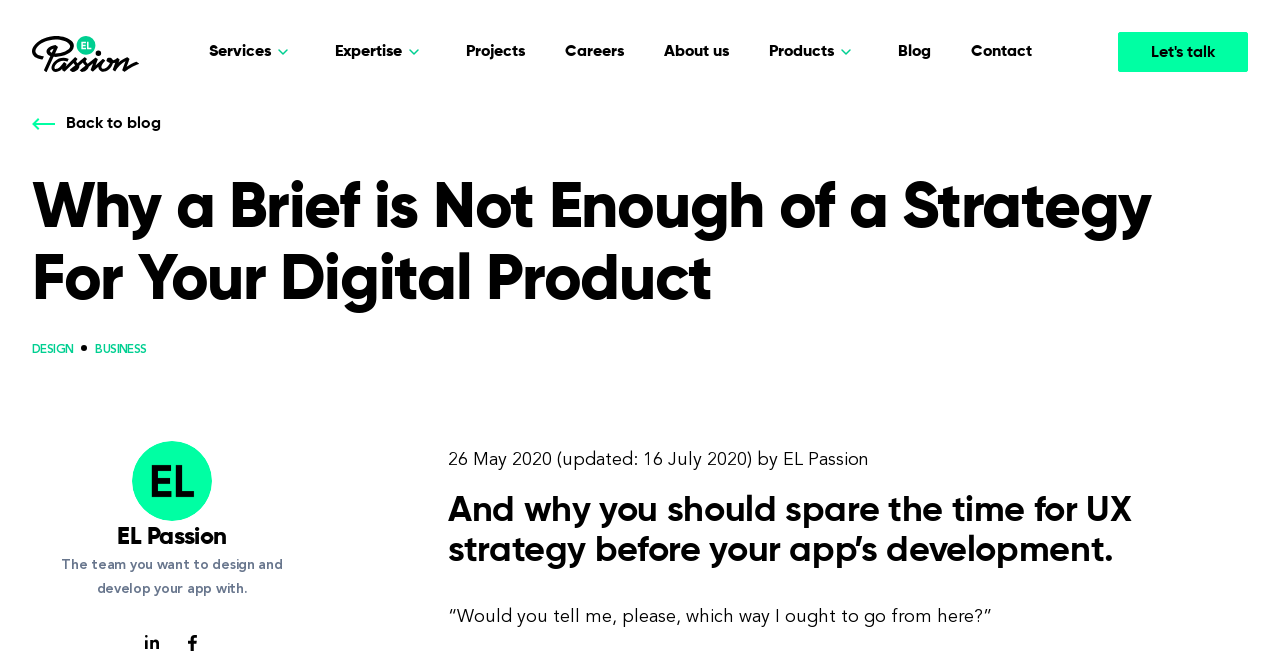Given the element description AI Development, predict the bounding box coordinates for the UI element in the webpage screenshot. The format should be (top-left x, top-left y, bottom-right x, bottom-right y), and the values should be between 0 and 1.

[0.231, 0.149, 0.314, 0.17]